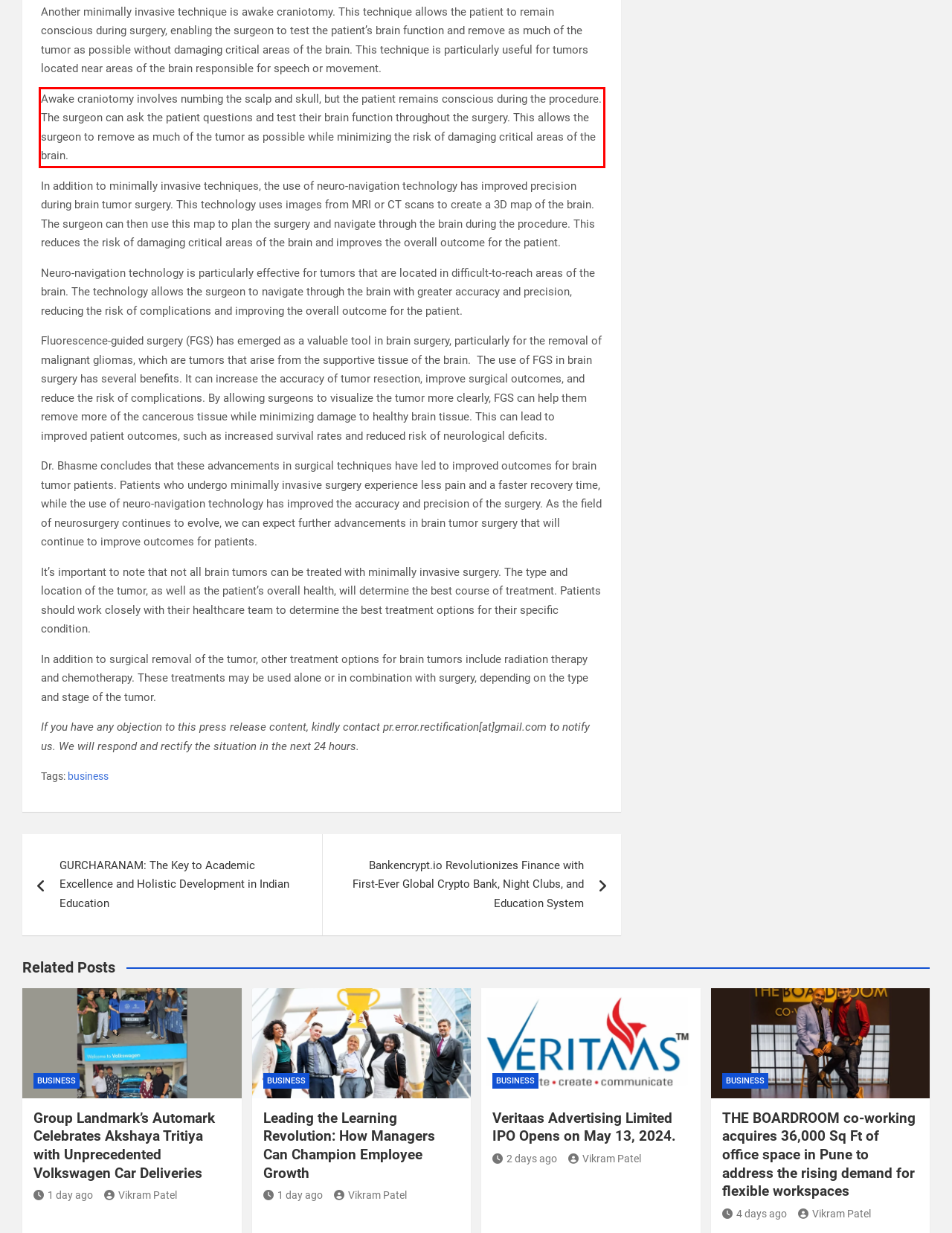Using OCR, extract the text content found within the red bounding box in the given webpage screenshot.

Awake craniotomy involves numbing the scalp and skull, but the patient remains conscious during the procedure. The surgeon can ask the patient questions and test their brain function throughout the surgery. This allows the surgeon to remove as much of the tumor as possible while minimizing the risk of damaging critical areas of the brain.